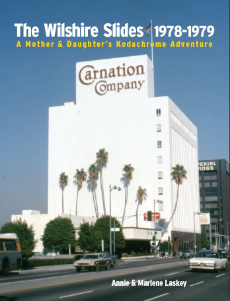Please answer the following question using a single word or phrase: What is the color of the title on the book cover?

Yellow and white